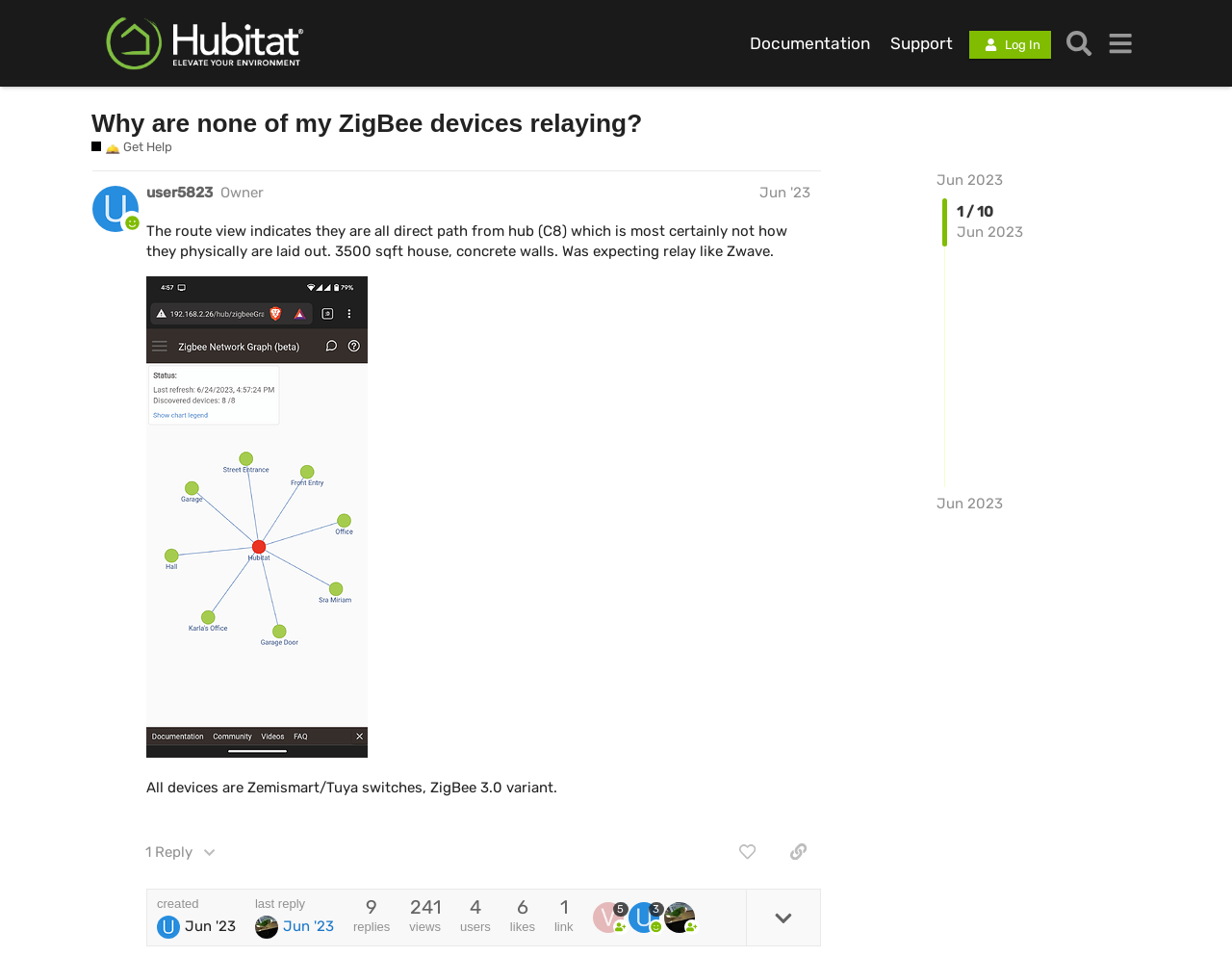Please predict the bounding box coordinates of the element's region where a click is necessary to complete the following instruction: "Click the Log In button". The coordinates should be represented by four float numbers between 0 and 1, i.e., [left, top, right, bottom].

[0.787, 0.032, 0.853, 0.061]